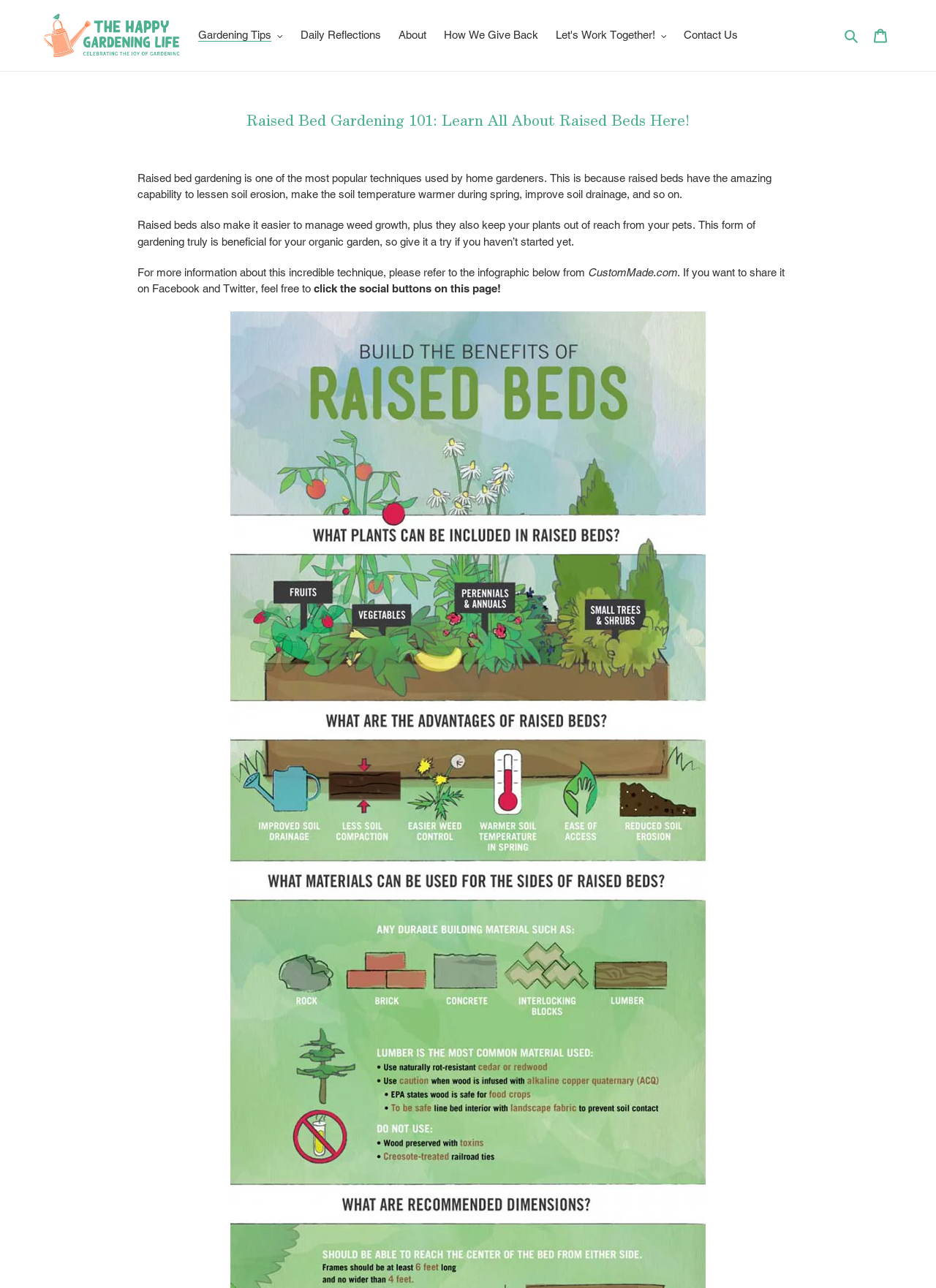Locate the bounding box coordinates of the clickable part needed for the task: "Go to 'Contact Us' page".

[0.723, 0.019, 0.796, 0.036]